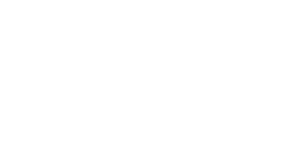What is the purpose of the image?
Using the information from the image, answer the question thoroughly.

The image serves as part of a comprehensive review, aiming to illustrate the design elements and appeal of the MX-30, inviting potential buyers and enthusiasts to explore its capabilities further.